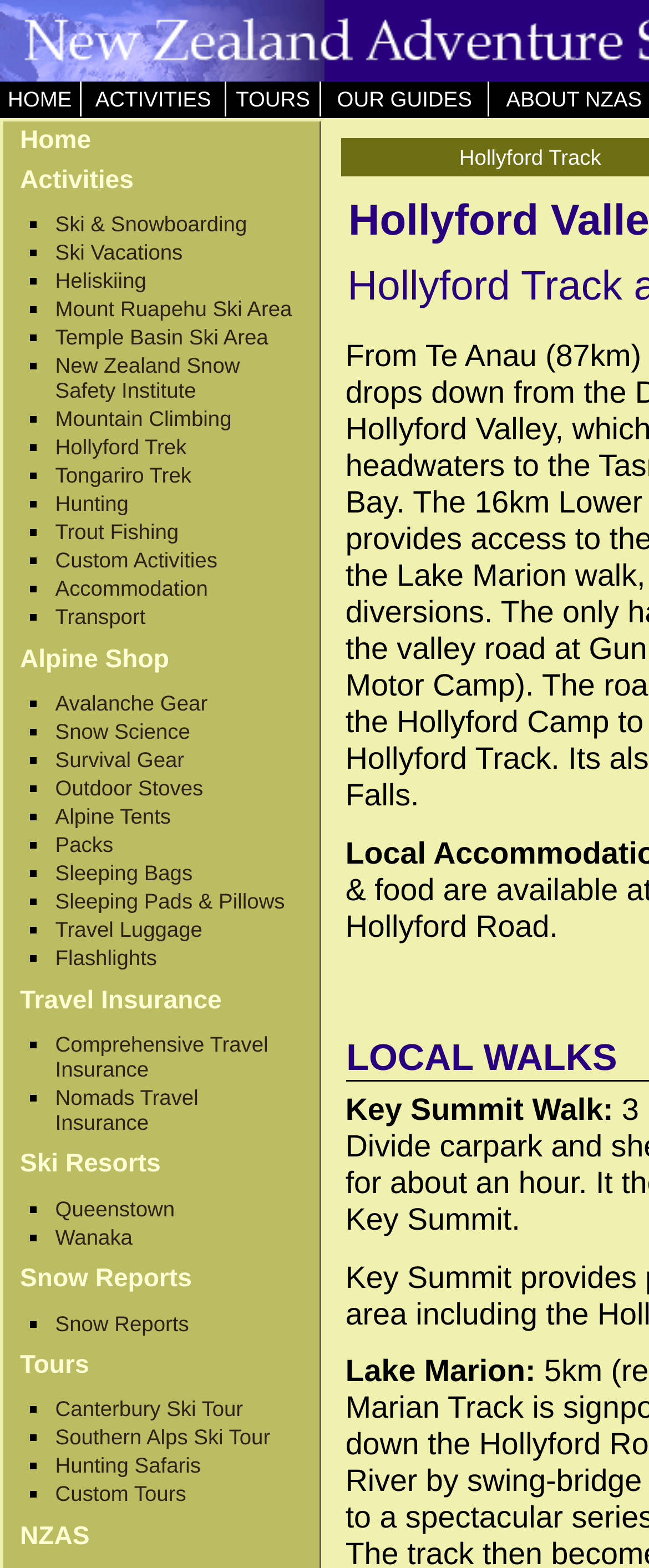What is the first activity listed under 'Activities'?
Please answer the question with a single word or phrase, referencing the image.

Ski & Snowboarding